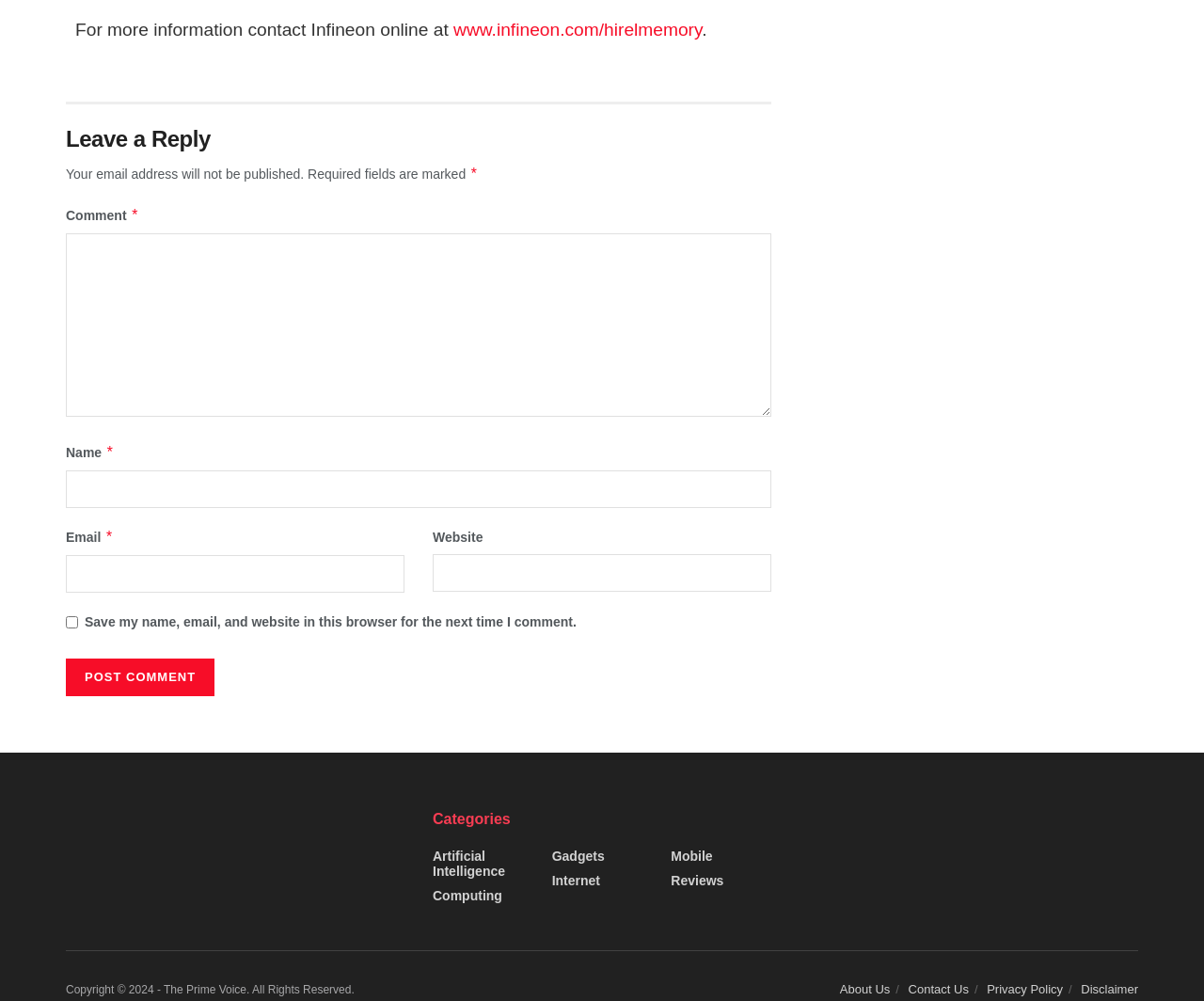Please identify the bounding box coordinates of the element's region that I should click in order to complete the following instruction: "Post a comment". The bounding box coordinates consist of four float numbers between 0 and 1, i.e., [left, top, right, bottom].

[0.055, 0.658, 0.178, 0.695]